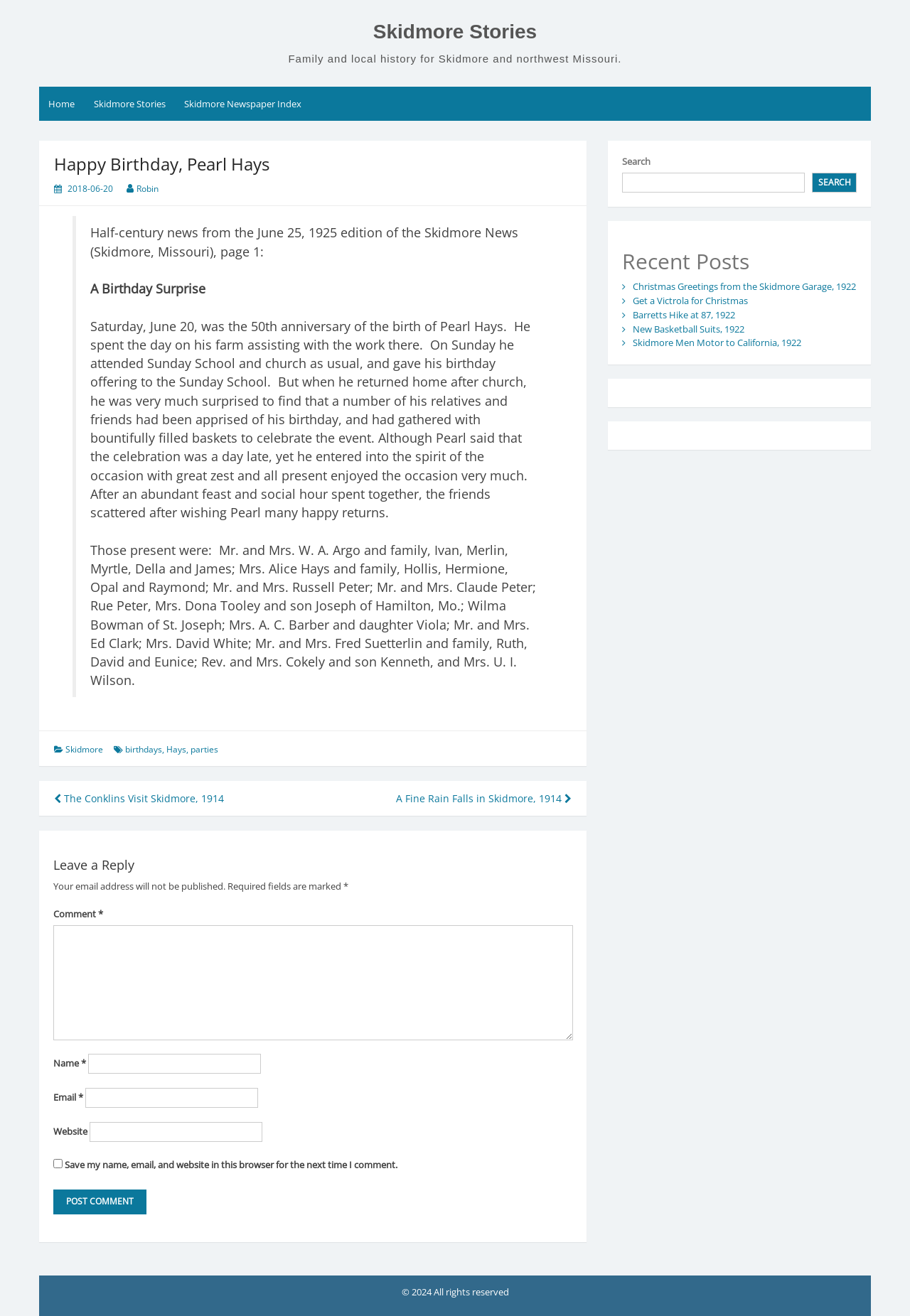Identify the bounding box coordinates of the element to click to follow this instruction: 'Read the 'Recent Posts''. Ensure the coordinates are four float values between 0 and 1, provided as [left, top, right, bottom].

[0.684, 0.189, 0.941, 0.207]